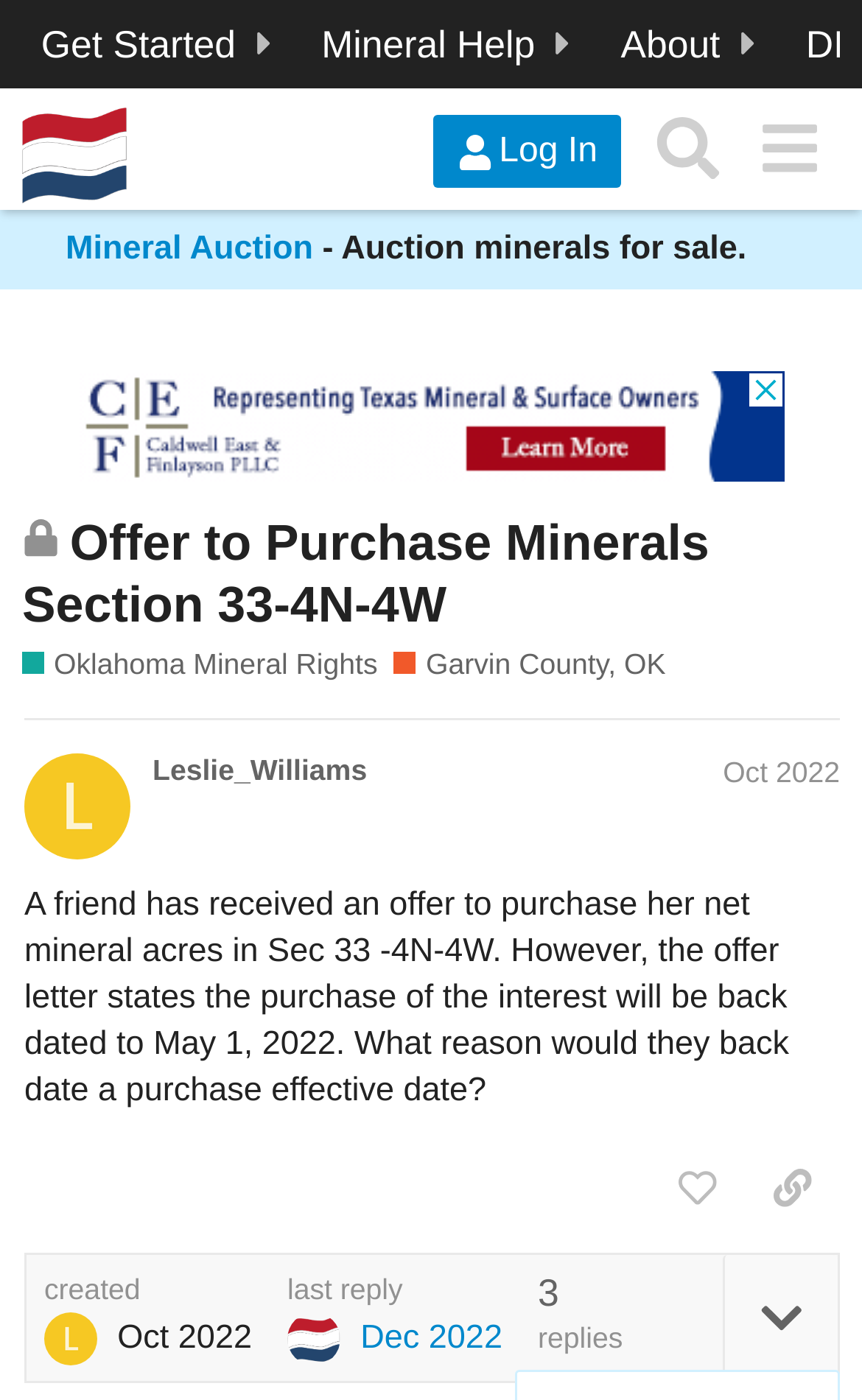Could you specify the bounding box coordinates for the clickable section to complete the following instruction: "Read the post from Leslie_Williams"?

[0.028, 0.633, 0.916, 0.792]